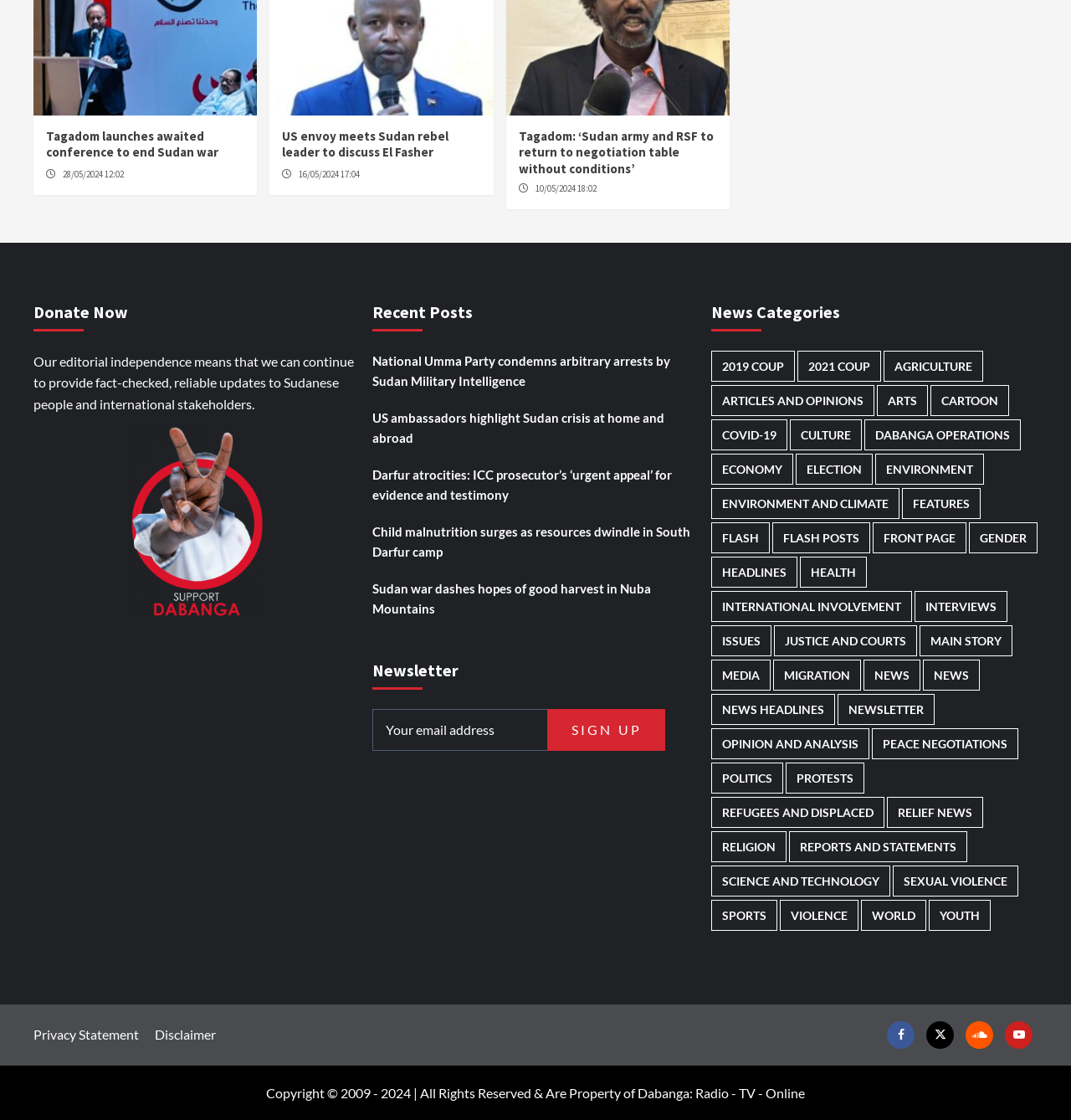Determine the bounding box coordinates of the clickable element to achieve the following action: 'Click the 'Donate Now' button'. Provide the coordinates as four float values between 0 and 1, formatted as [left, top, right, bottom].

[0.031, 0.261, 0.336, 0.306]